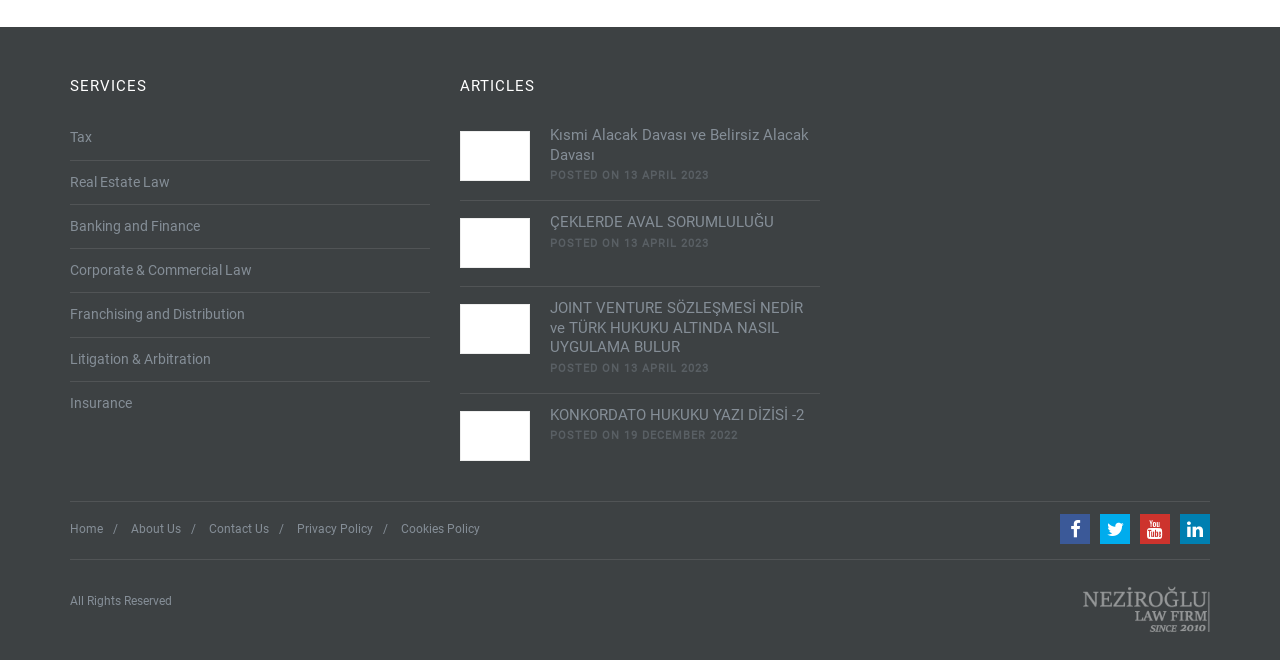How many articles are listed on the webpage?
Give a single word or phrase as your answer by examining the image.

4